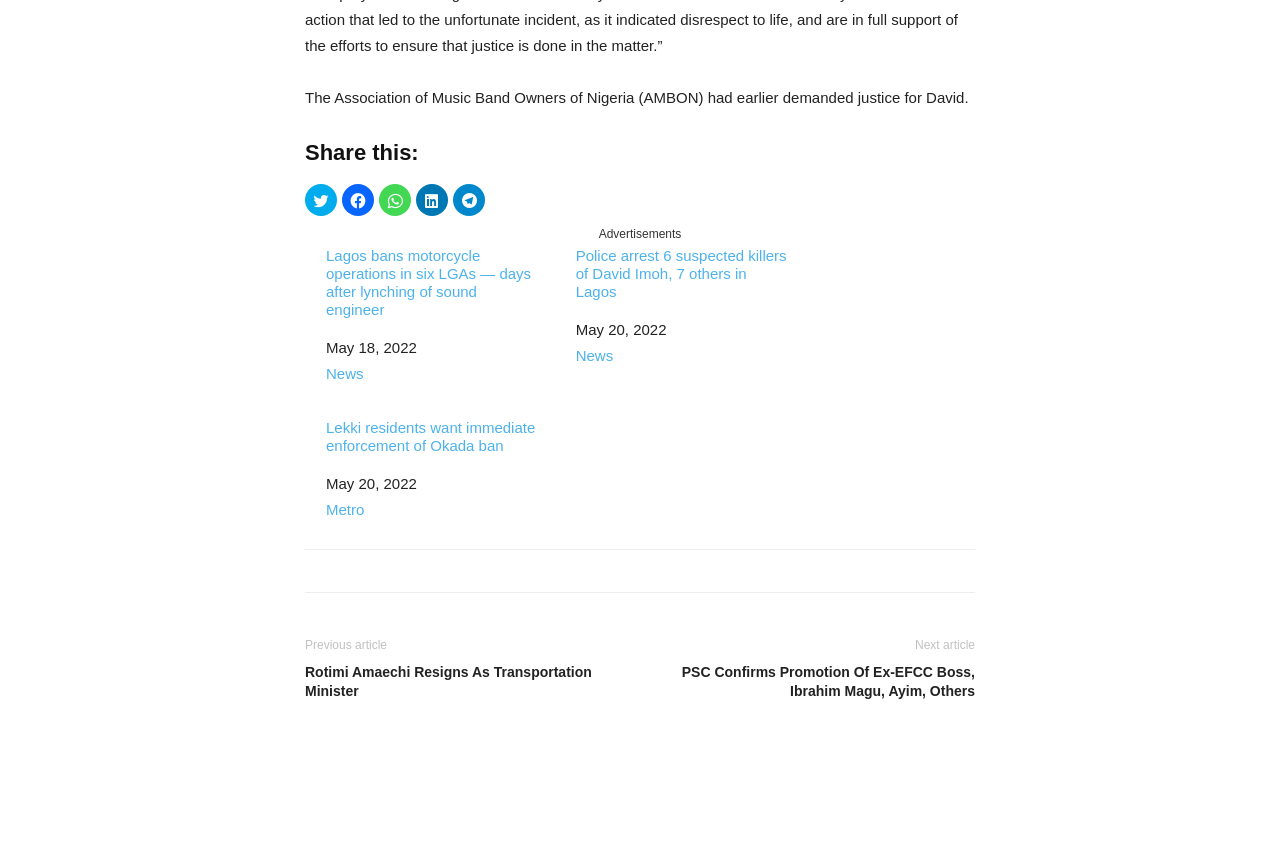How many related posts are listed on the webpage?
Please interpret the details in the image and answer the question thoroughly.

There are 3 related posts listed on the webpage, namely 'Lagos bans motorcycle operations in six LGAs — days after lynching of sound engineer', 'Police arrest 6 suspected killers of David Imoh, 7 others in Lagos', and 'Lekki residents want immediate enforcement of Okada ban', as indicated by the link elements under the navigation element with the text 'Related Posts'.